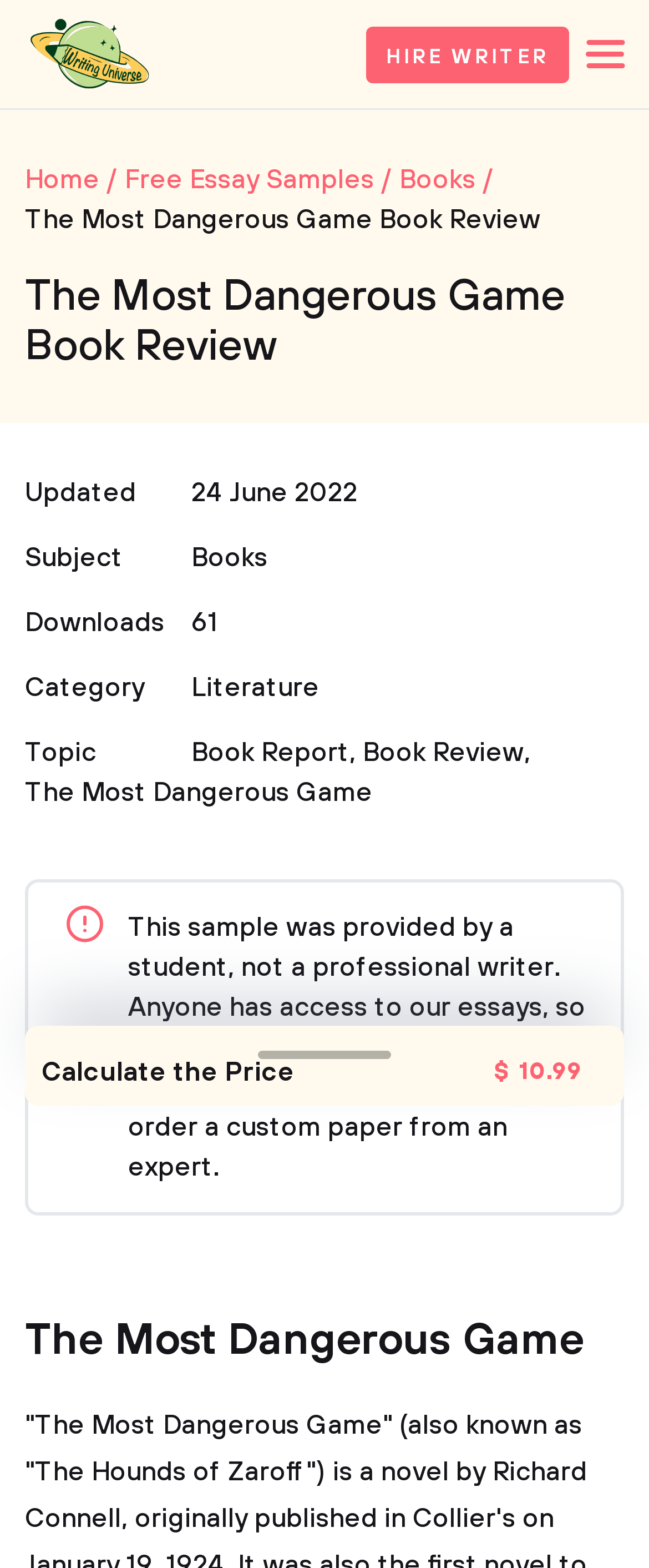Locate the bounding box coordinates of the region to be clicked to comply with the following instruction: "Click the 'Literature' link". The coordinates must be four float numbers between 0 and 1, in the form [left, top, right, bottom].

[0.295, 0.426, 0.492, 0.451]